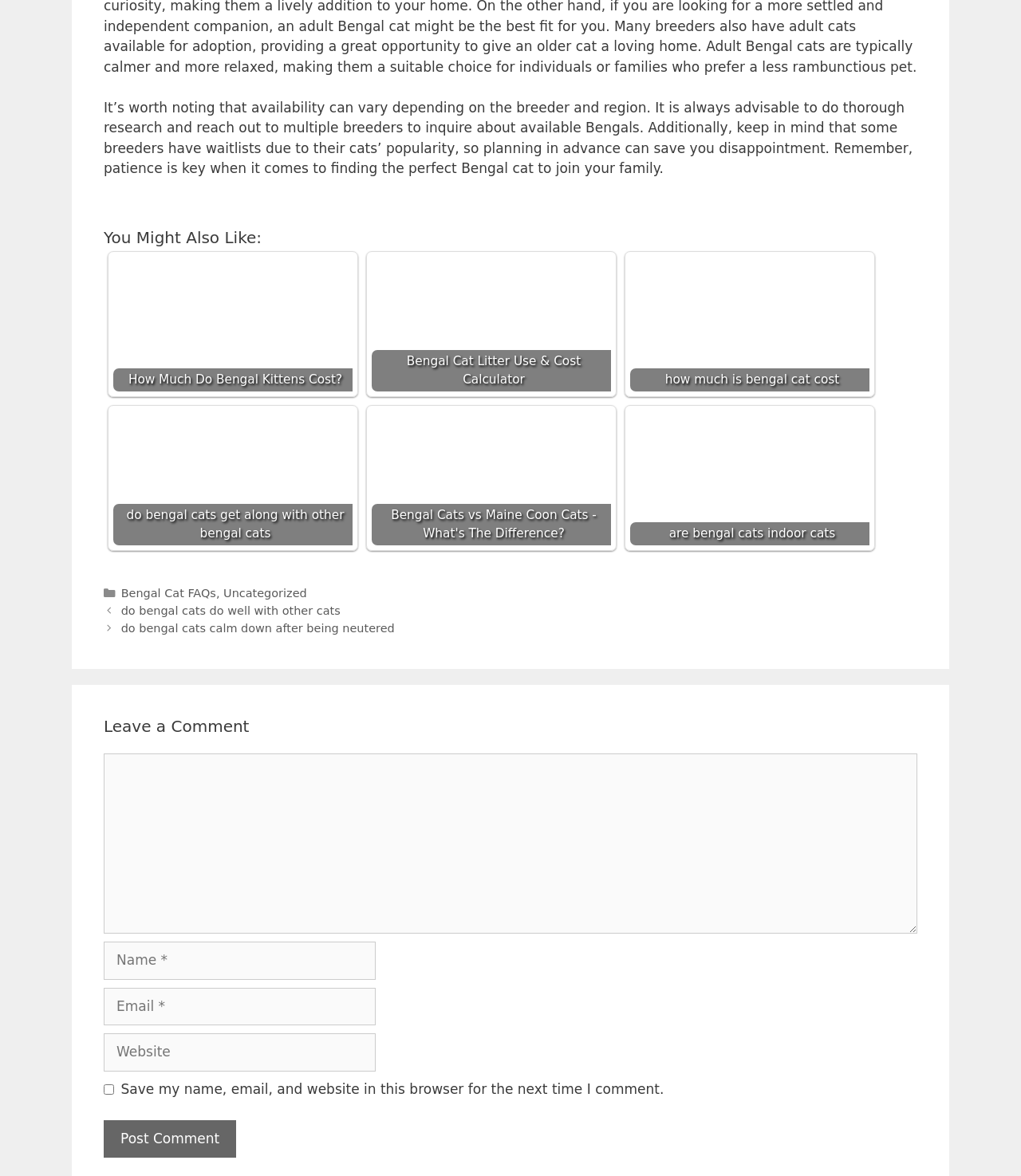Please provide a short answer using a single word or phrase for the question:
What is the topic of the webpage?

Bengal cats